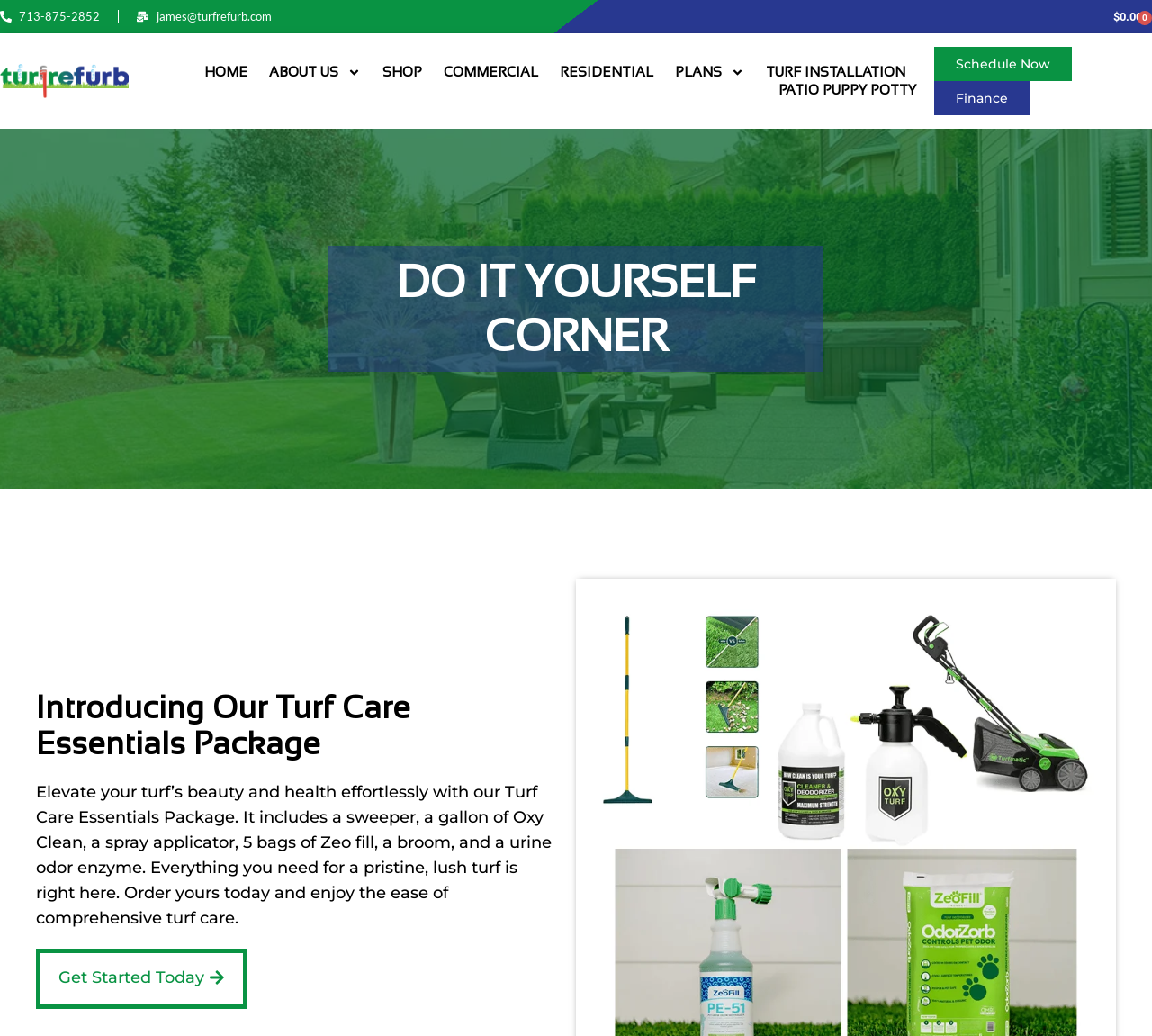Please identify the bounding box coordinates of the element that needs to be clicked to execute the following command: "go to next issue". Provide the bounding box using four float numbers between 0 and 1, formatted as [left, top, right, bottom].

None